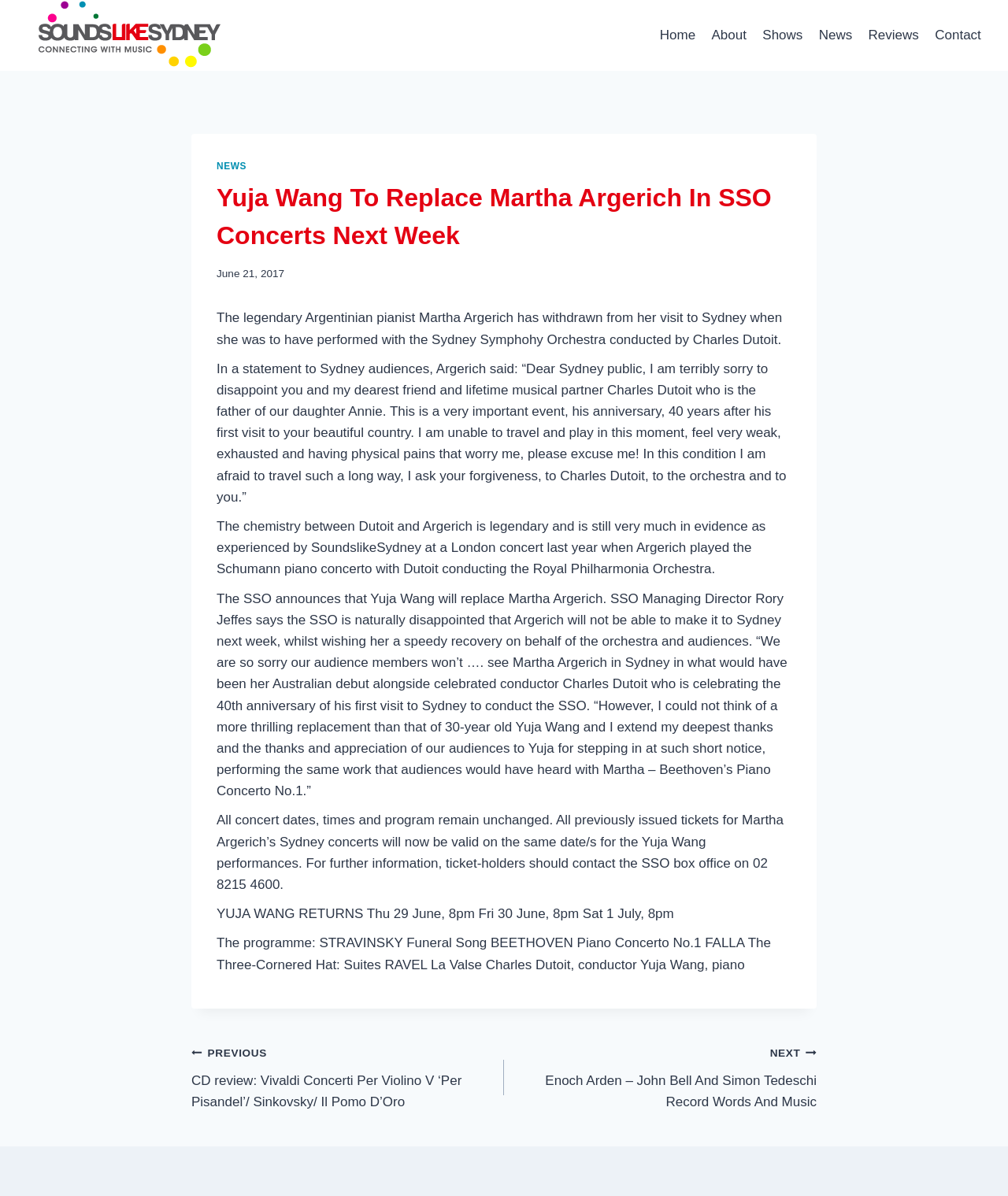Who is replacing Martha Argerich in SSO concerts?
Please answer the question as detailed as possible based on the image.

According to the article, Yuja Wang is replacing Martha Argerich in SSO concerts next week. This information can be found in the paragraph where the SSO announces that Yuja Wang will replace Martha Argerich.